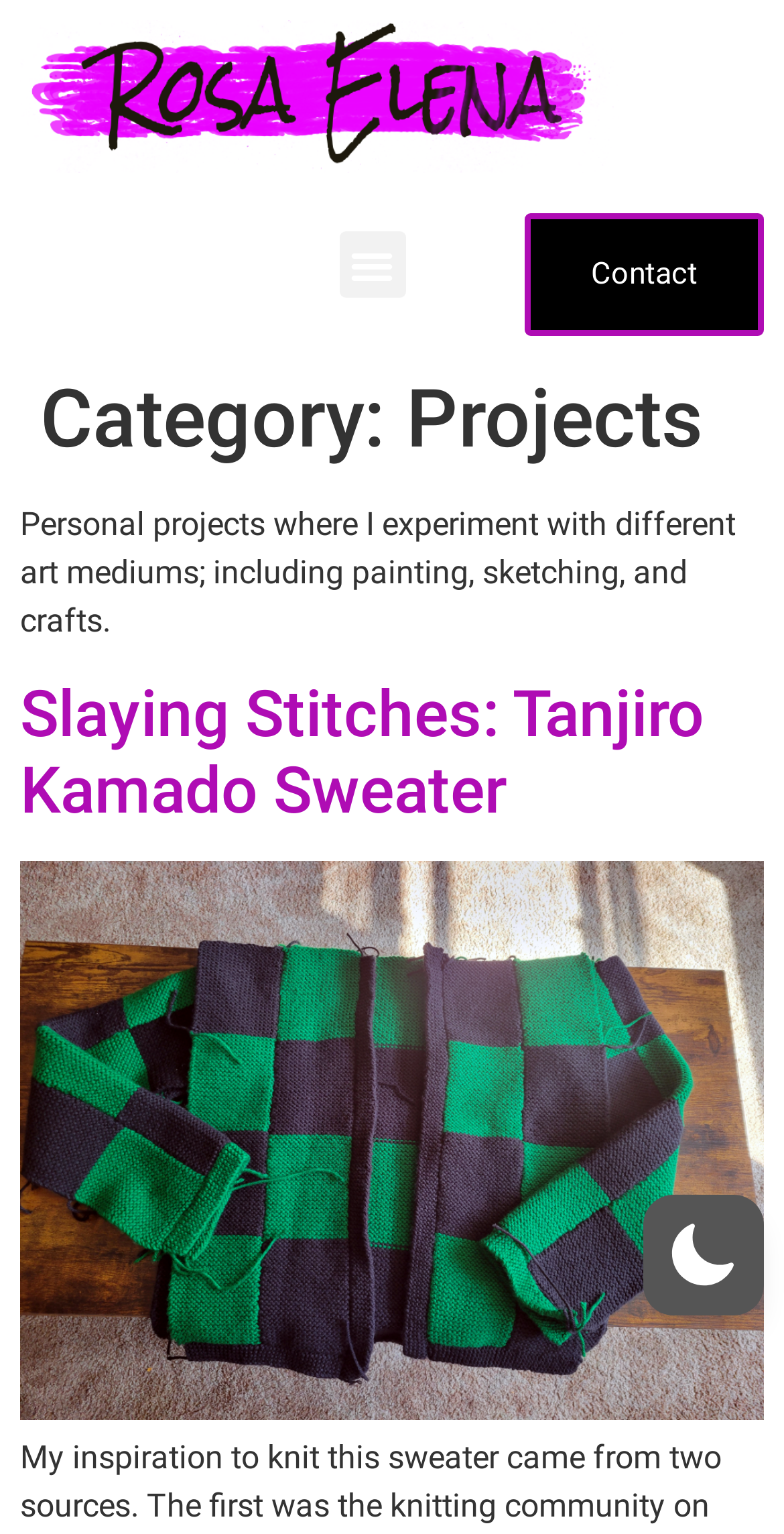Respond to the question with just a single word or phrase: 
What is the category of the current project?

Projects